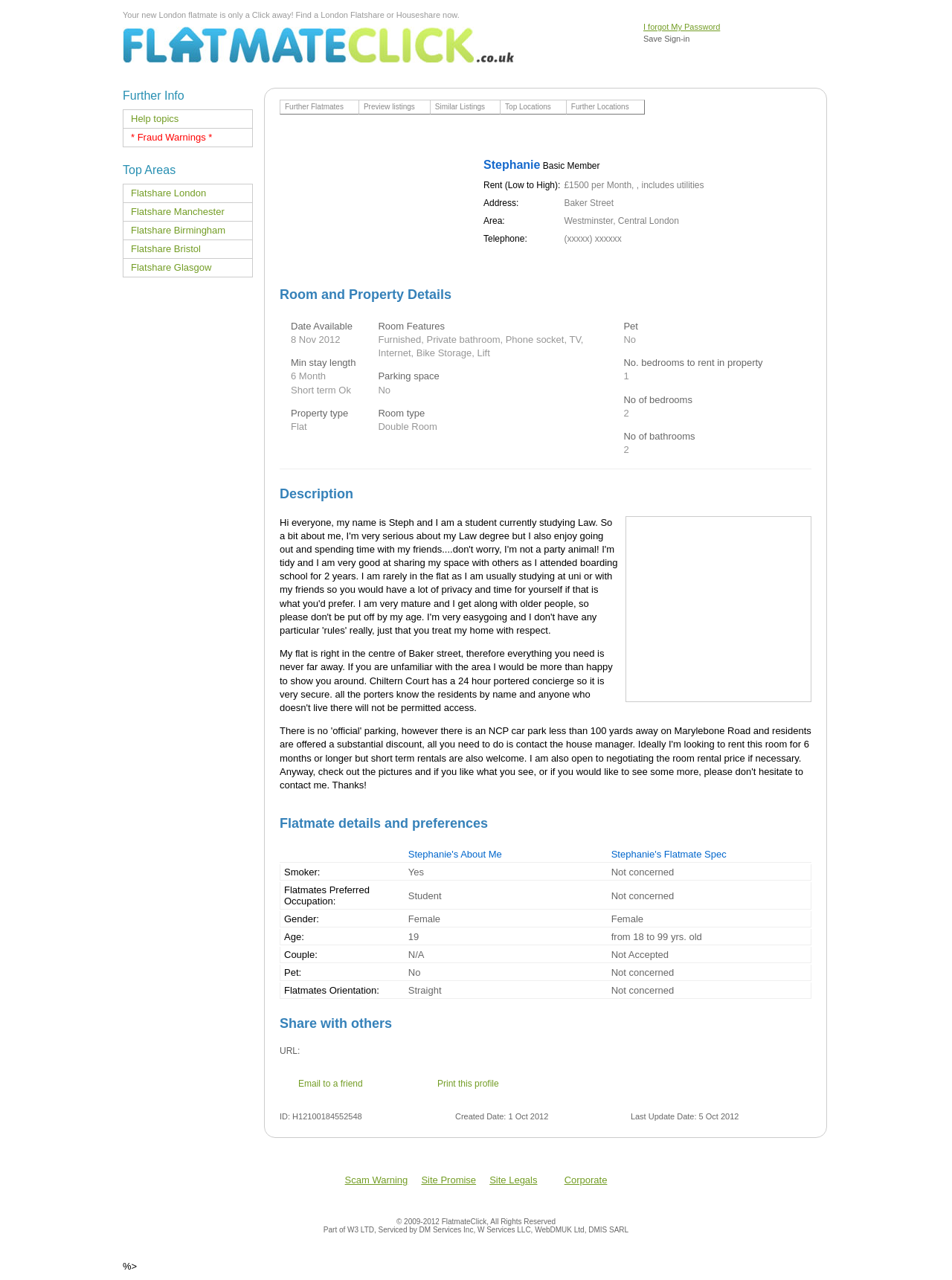Please provide a comprehensive response to the question below by analyzing the image: 
What is the minimum stay length?

I found the answer by looking at the table with the room details, where it says 'Min stay length: 6 Month'.